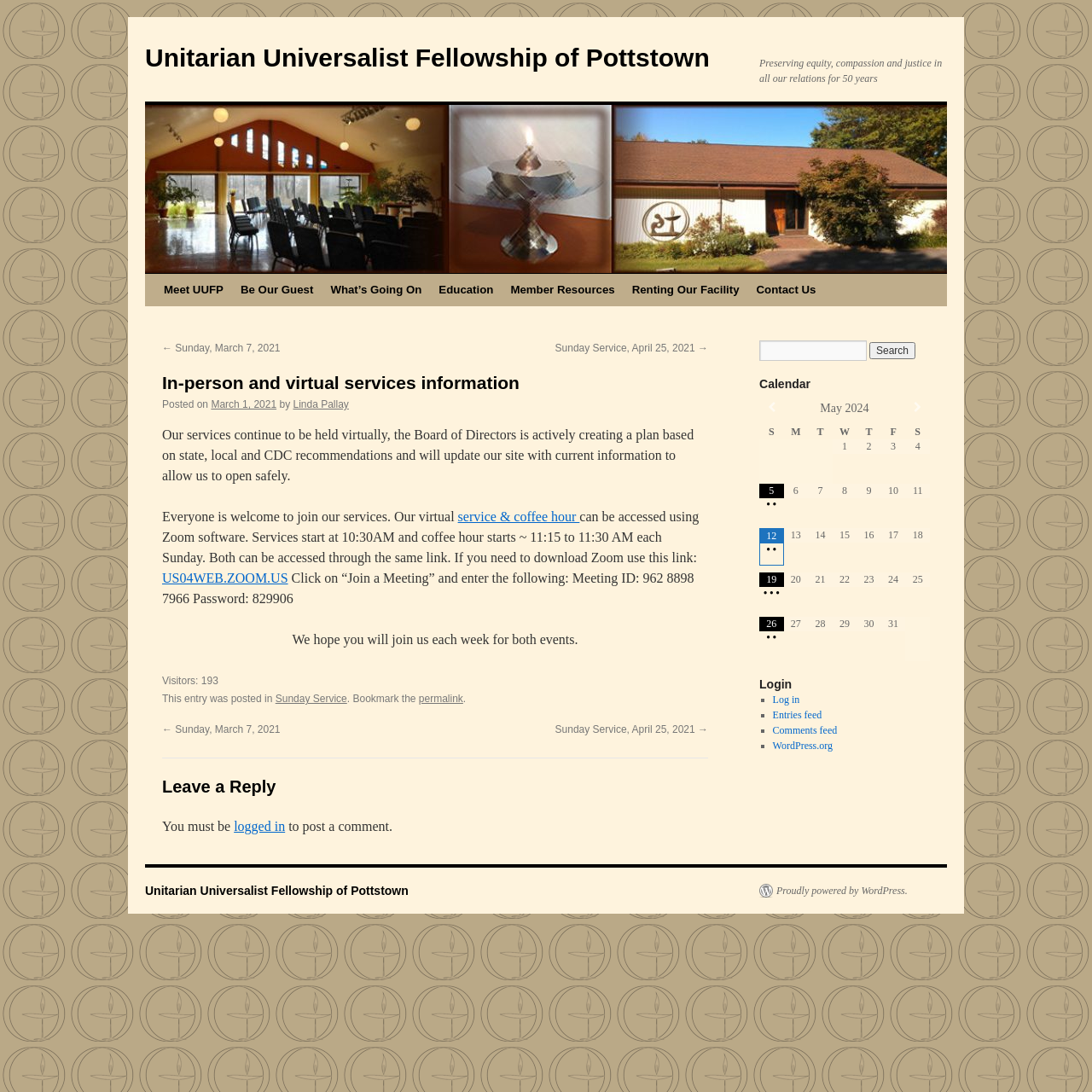Kindly respond to the following question with a single word or a brief phrase: 
How many visitors have viewed this webpage?

193